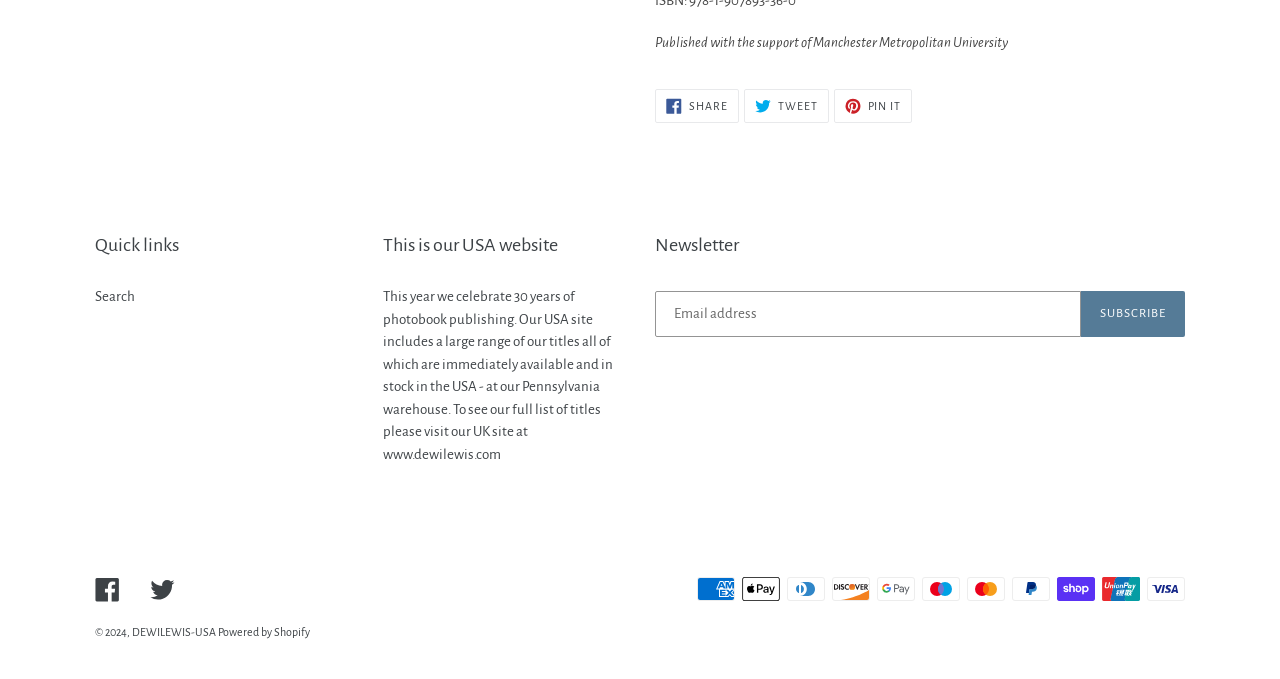Please locate the bounding box coordinates of the element that should be clicked to complete the given instruction: "Subscribe to the newsletter".

[0.844, 0.429, 0.926, 0.497]